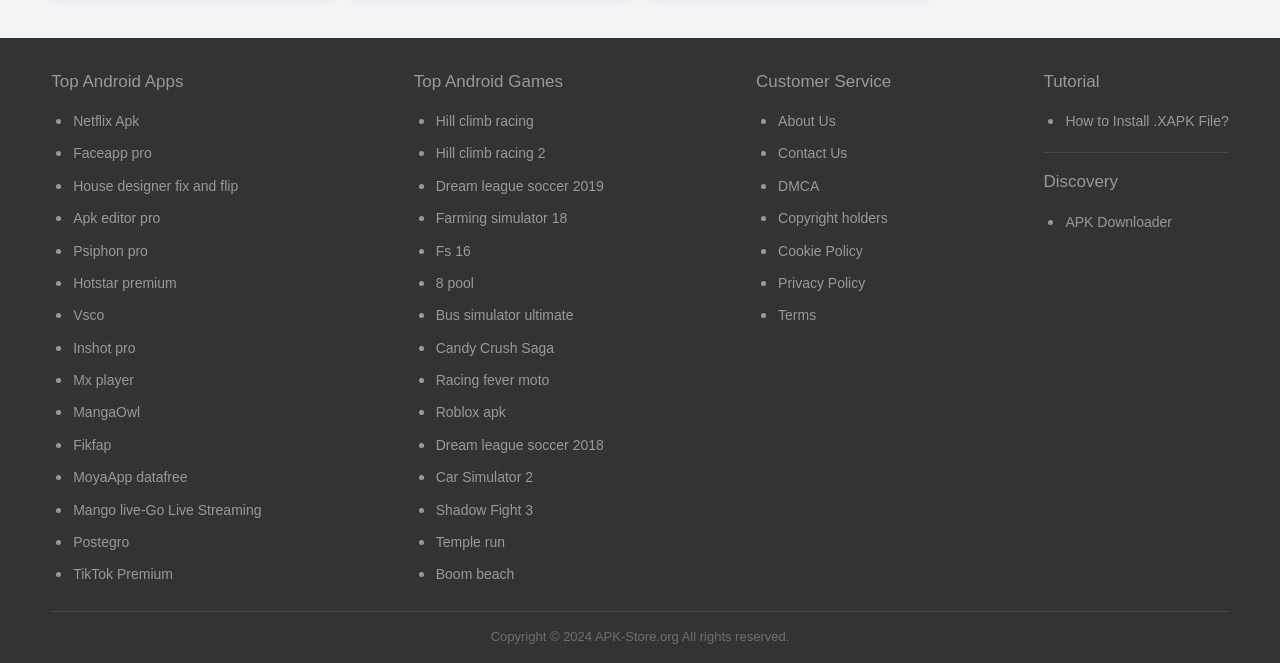Locate the bounding box for the described UI element: "Apk editor pro". Ensure the coordinates are four float numbers between 0 and 1, formatted as [left, top, right, bottom].

[0.057, 0.305, 0.125, 0.354]